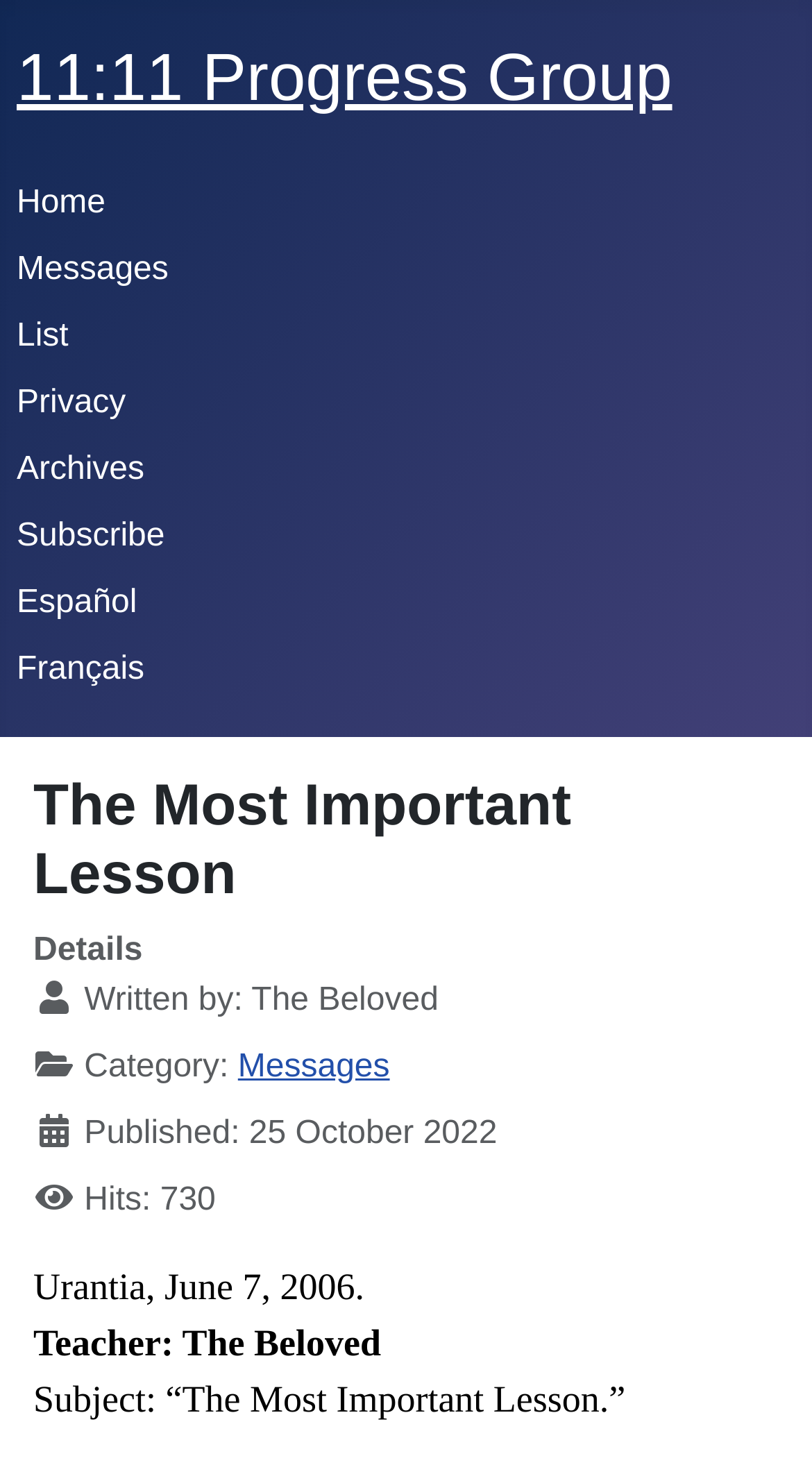Specify the bounding box coordinates of the element's region that should be clicked to achieve the following instruction: "Contact the author via 'let me know'". The bounding box coordinates consist of four float numbers between 0 and 1, in the format [left, top, right, bottom].

None